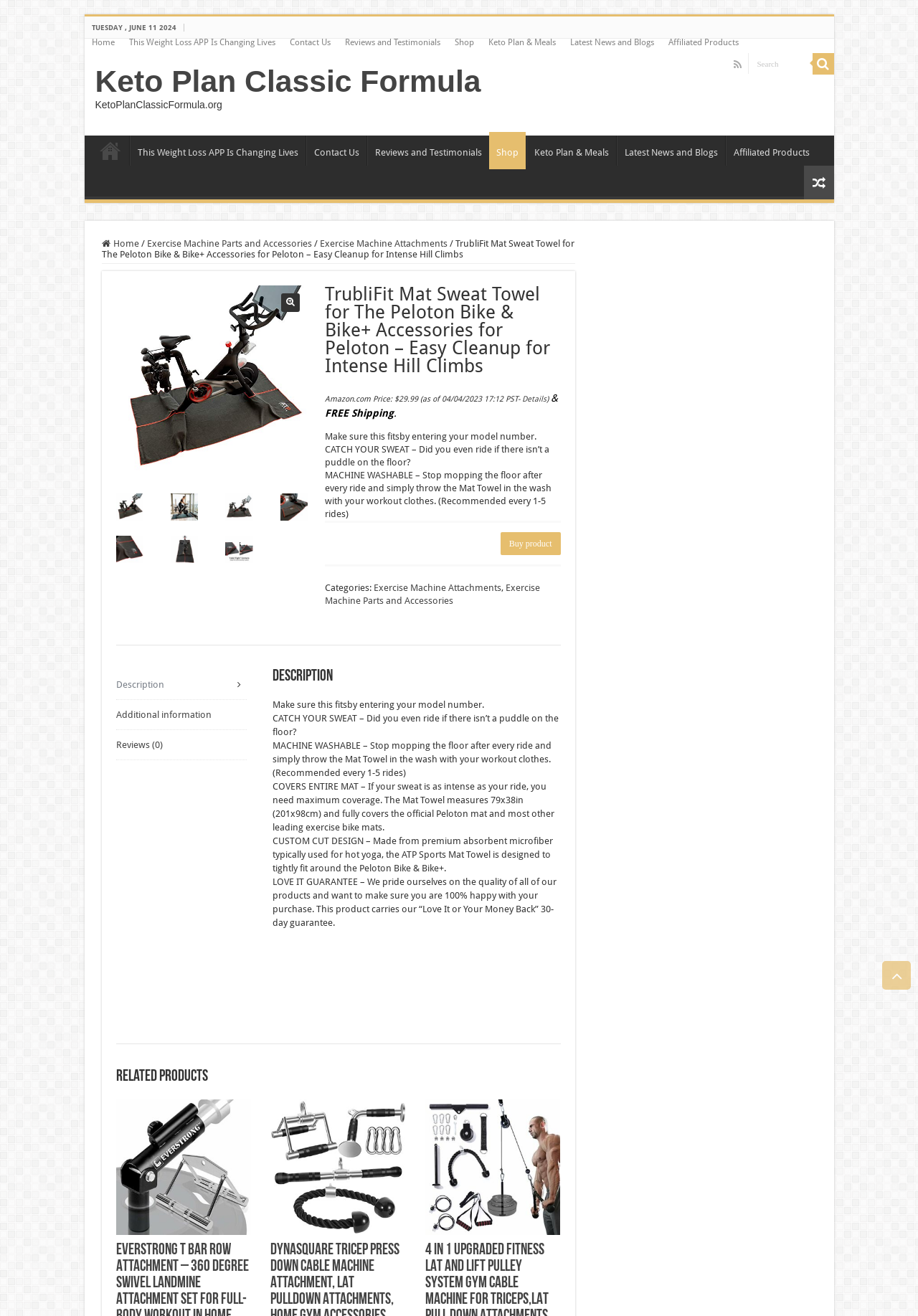What is the main heading of this webpage? Please extract and provide it.

TrubliFit Mat Sweat Towel for The Peloton Bike & Bike+ Accessories for Peloton – Easy Cleanup for Intense Hill Climbs